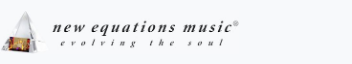What is the tagline of the brand?
Please provide a single word or phrase as the answer based on the screenshot.

evolving the soul